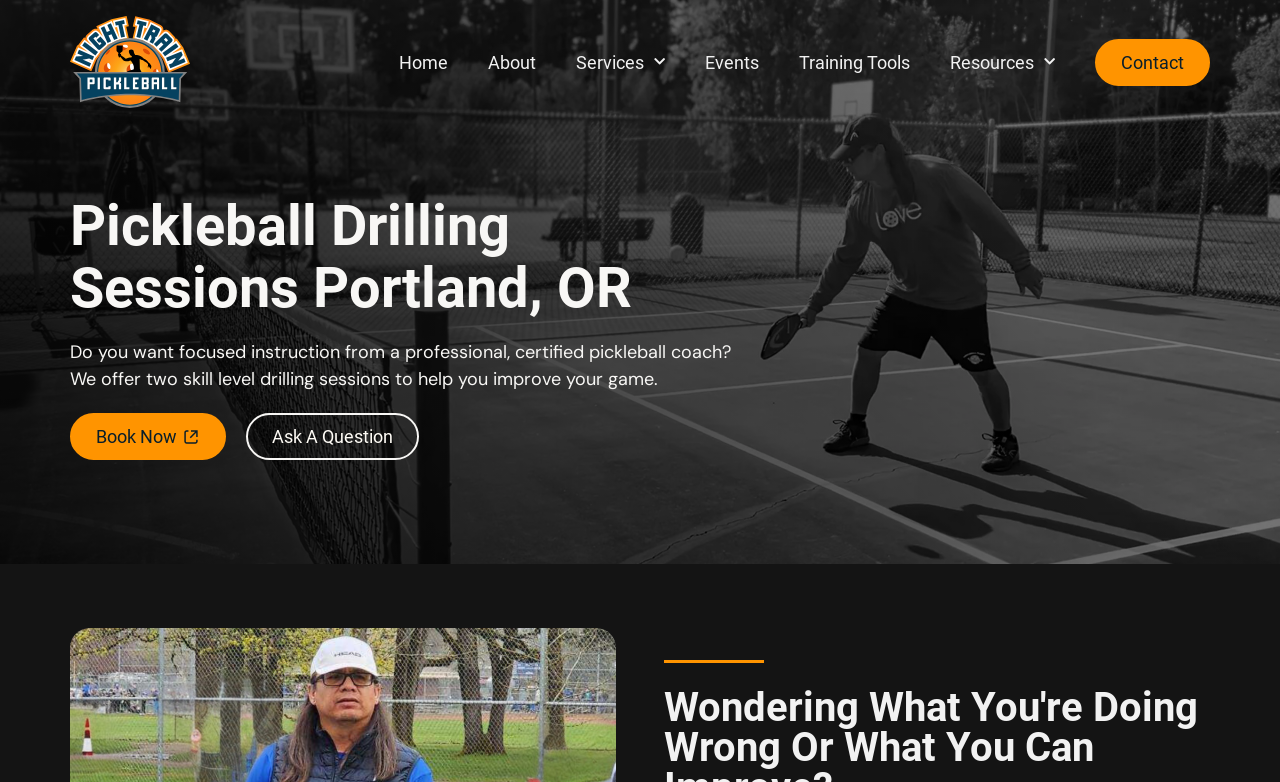Please analyze the image and provide a thorough answer to the question:
What is the location of the drilling sessions?

The heading element on the page mentions 'Pickleball Drilling Sessions Portland, OR', which implies that the location of the drilling sessions is Portland, OR.